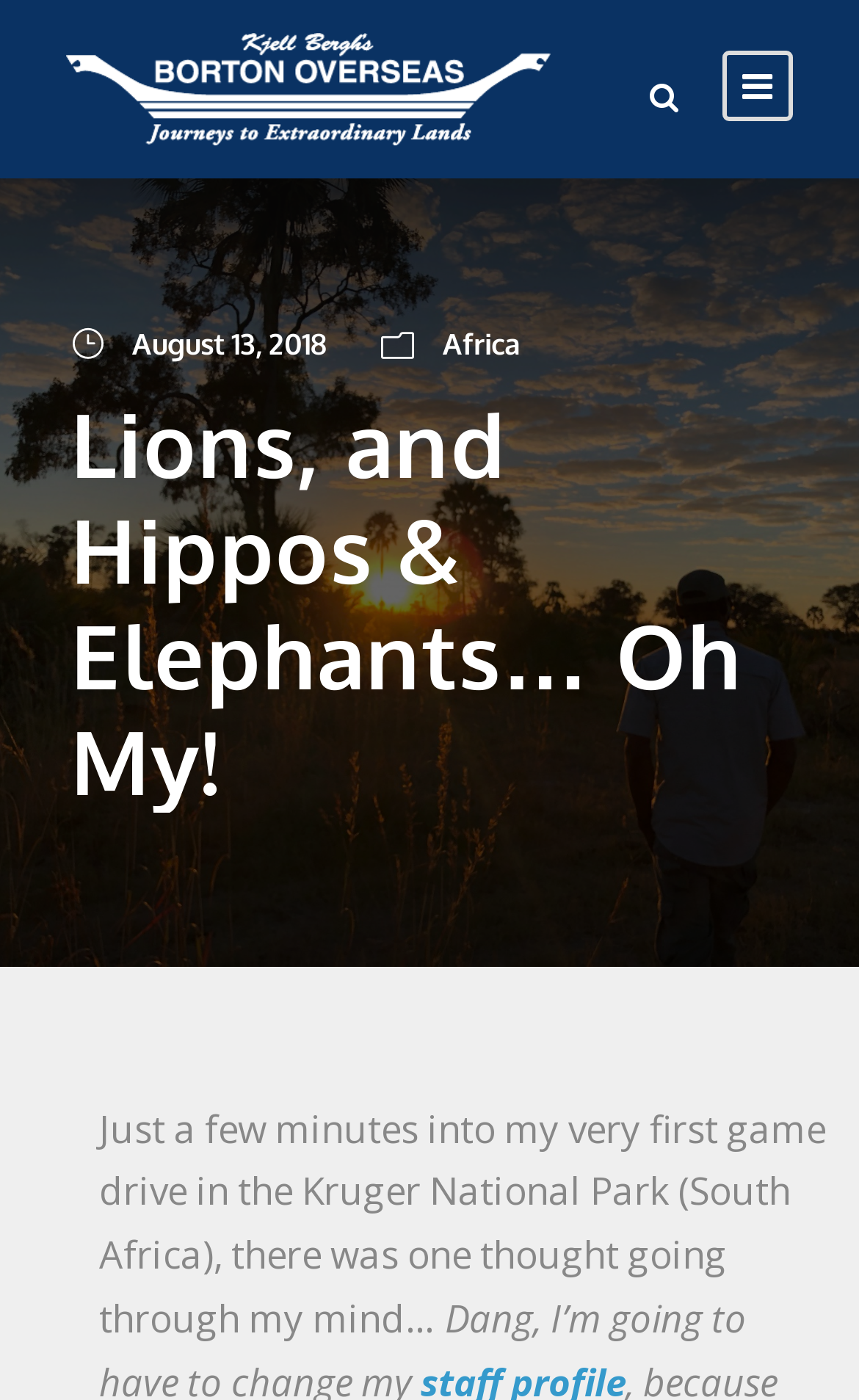What is the location of the game drive?
Answer the question with a detailed and thorough explanation.

The location of the game drive can be determined by reading the text 'Just a few minutes into my very first game drive in the Kruger National Park (South Africa), there was one thought going through my mind…' which is a part of the webpage content.